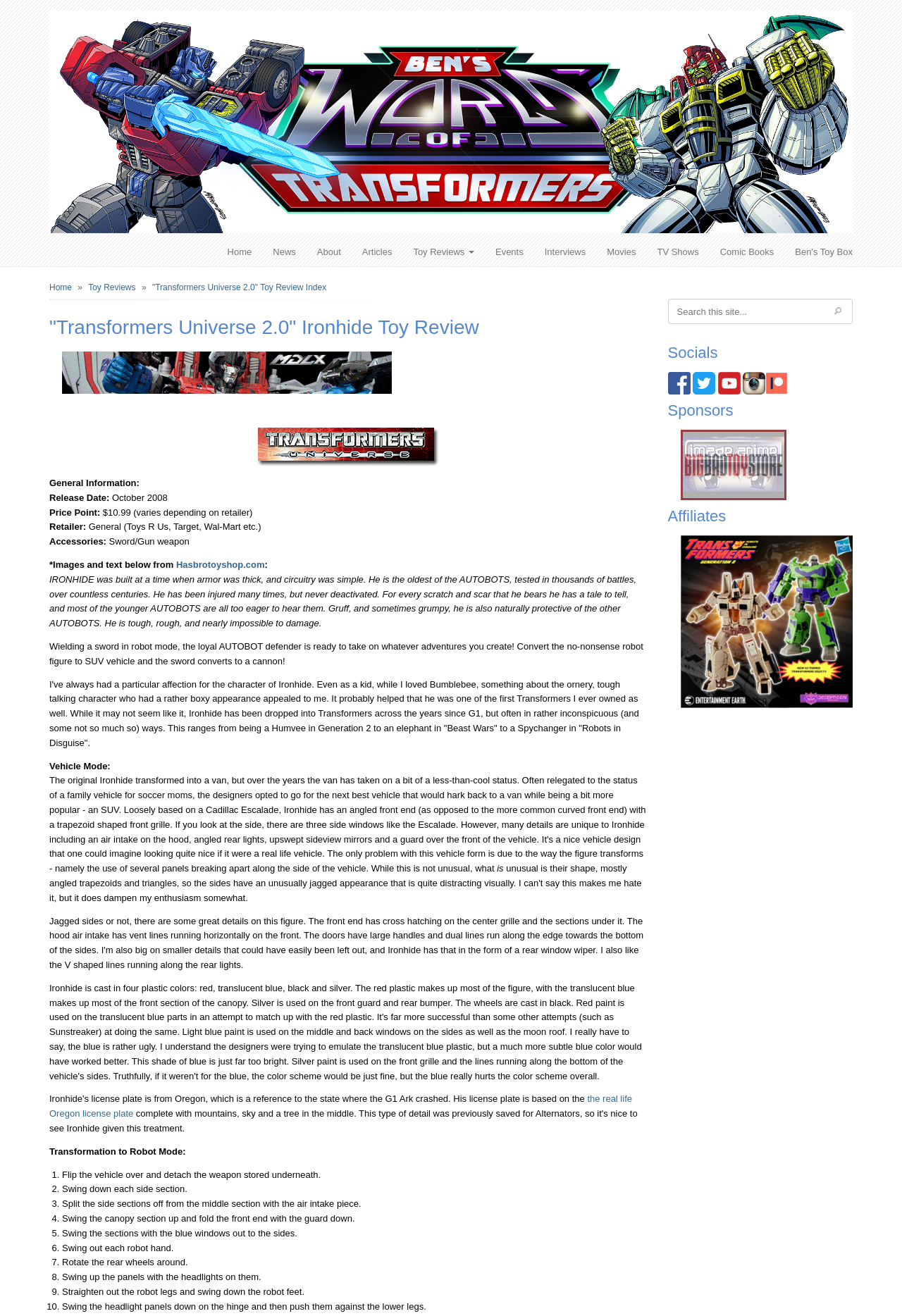What is the name of the toy being reviewed?
Provide an in-depth and detailed answer to the question.

The answer can be found in the heading element with the text '“Transformers Universe 2.0” Ironhide Toy Review' which is located at the top of the webpage, indicating that the webpage is a review of the Ironhide toy.